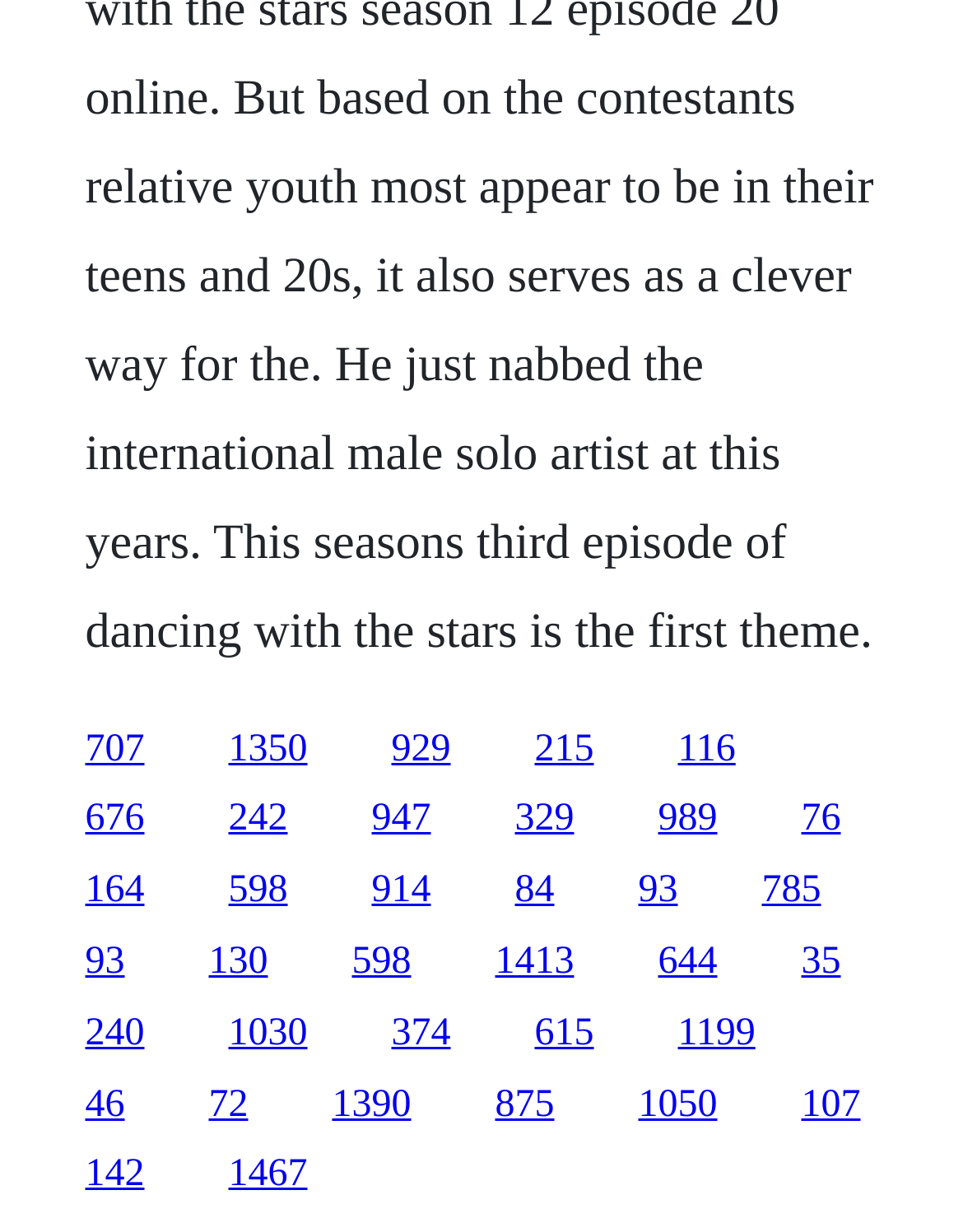Respond to the question below with a concise word or phrase:
What is the vertical position of the first link?

0.59